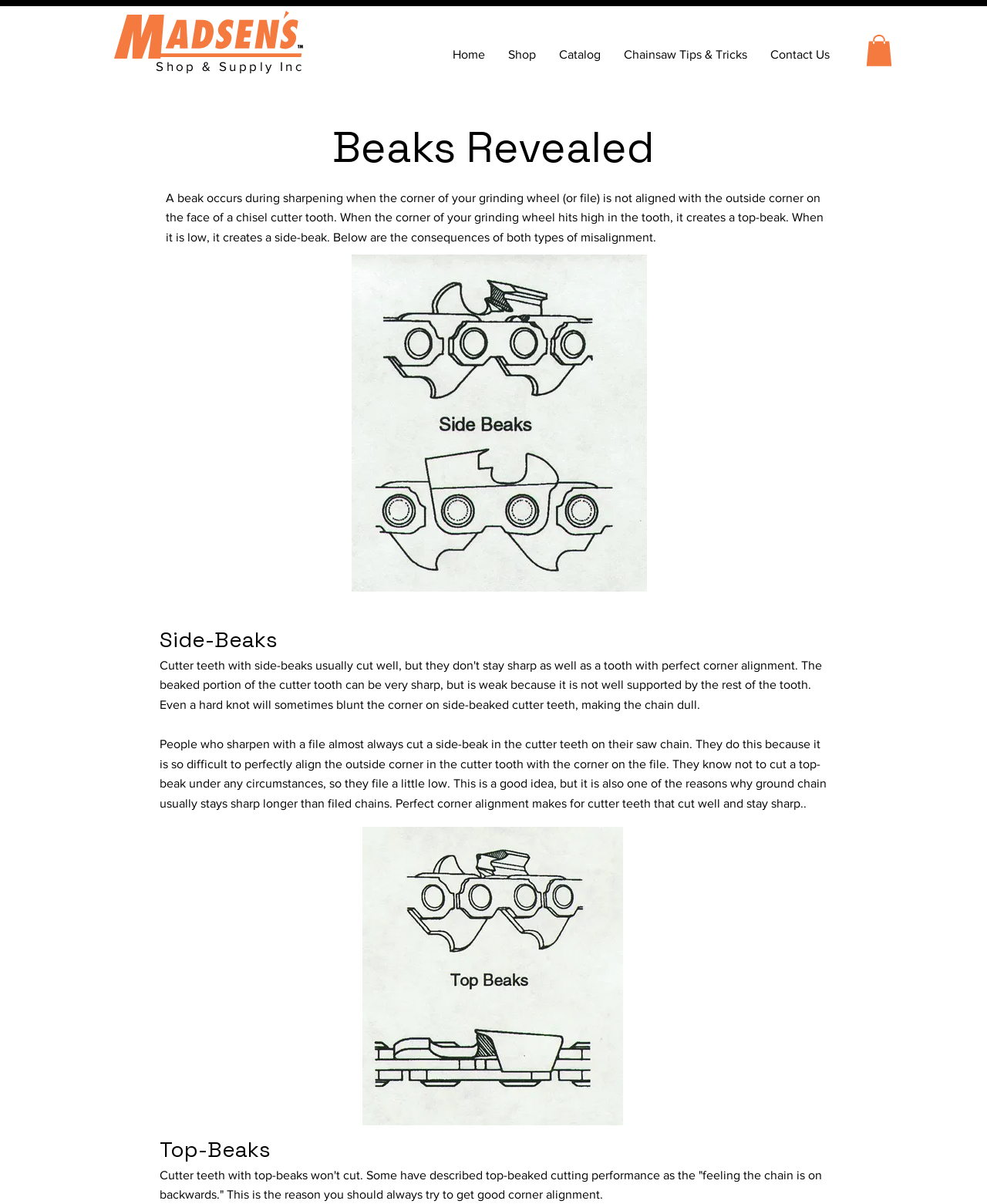Locate the bounding box coordinates for the element described below: "Shop". The coordinates must be four float values between 0 and 1, formatted as [left, top, right, bottom].

[0.503, 0.029, 0.555, 0.061]